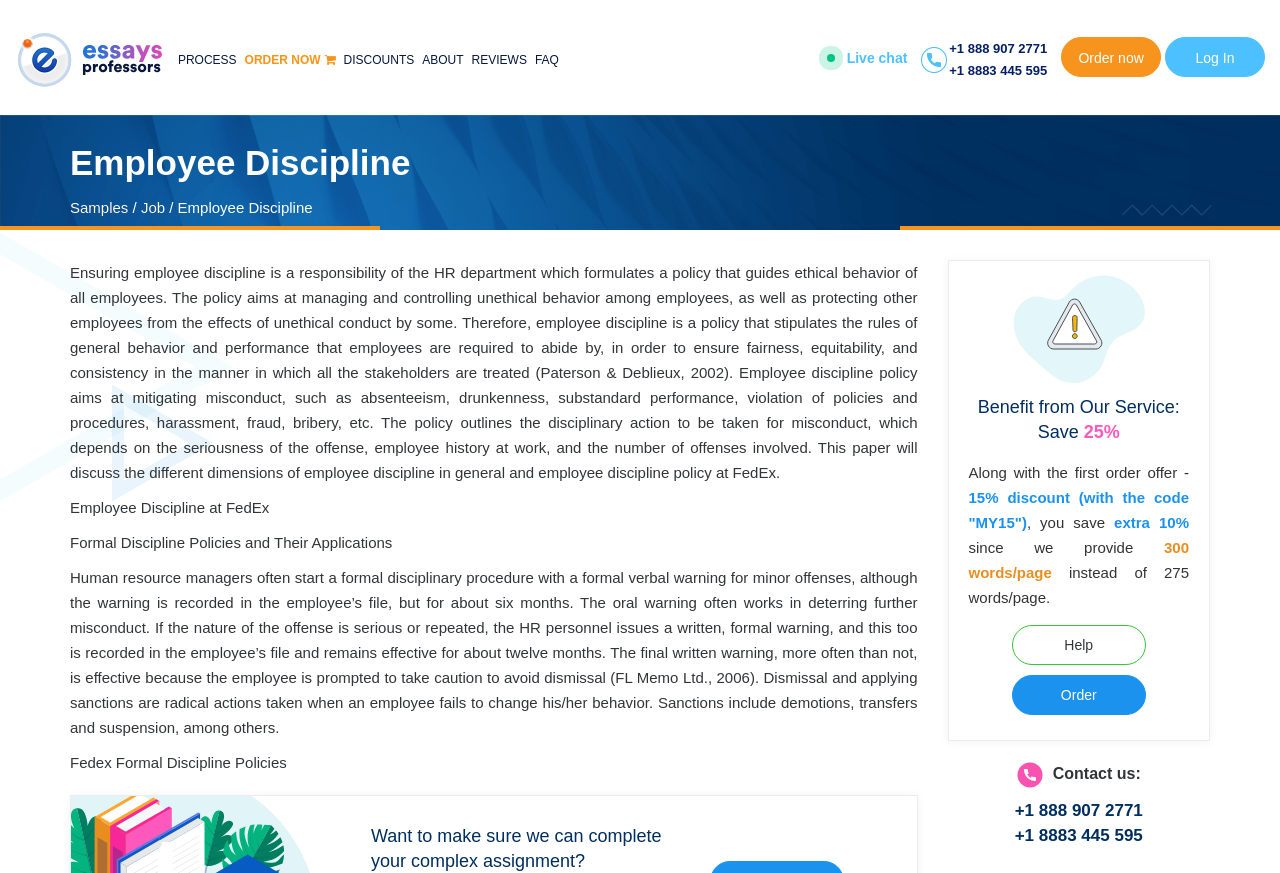Can you find the bounding box coordinates for the element to click on to achieve the instruction: "Click the 'Log In' link"?

[0.91, 0.042, 0.988, 0.088]